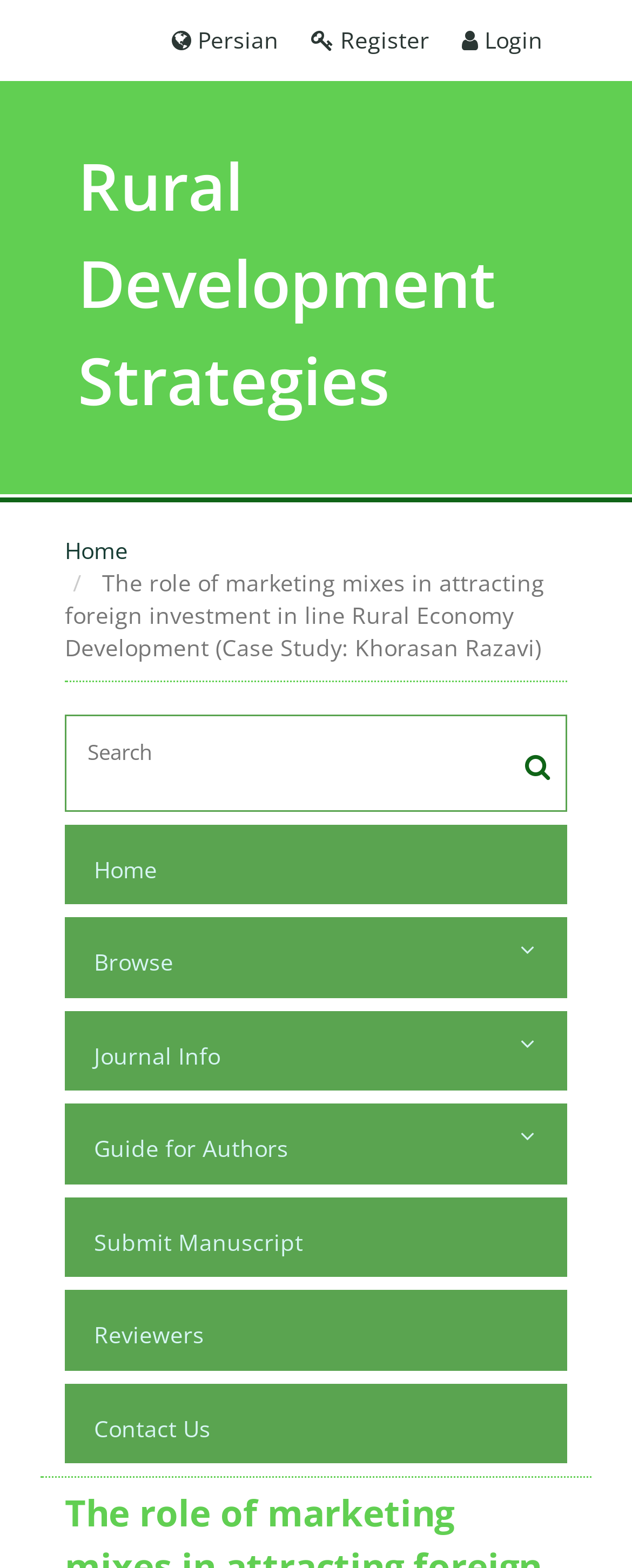Show the bounding box coordinates of the region that should be clicked to follow the instruction: "login."

[0.731, 0.016, 0.859, 0.035]